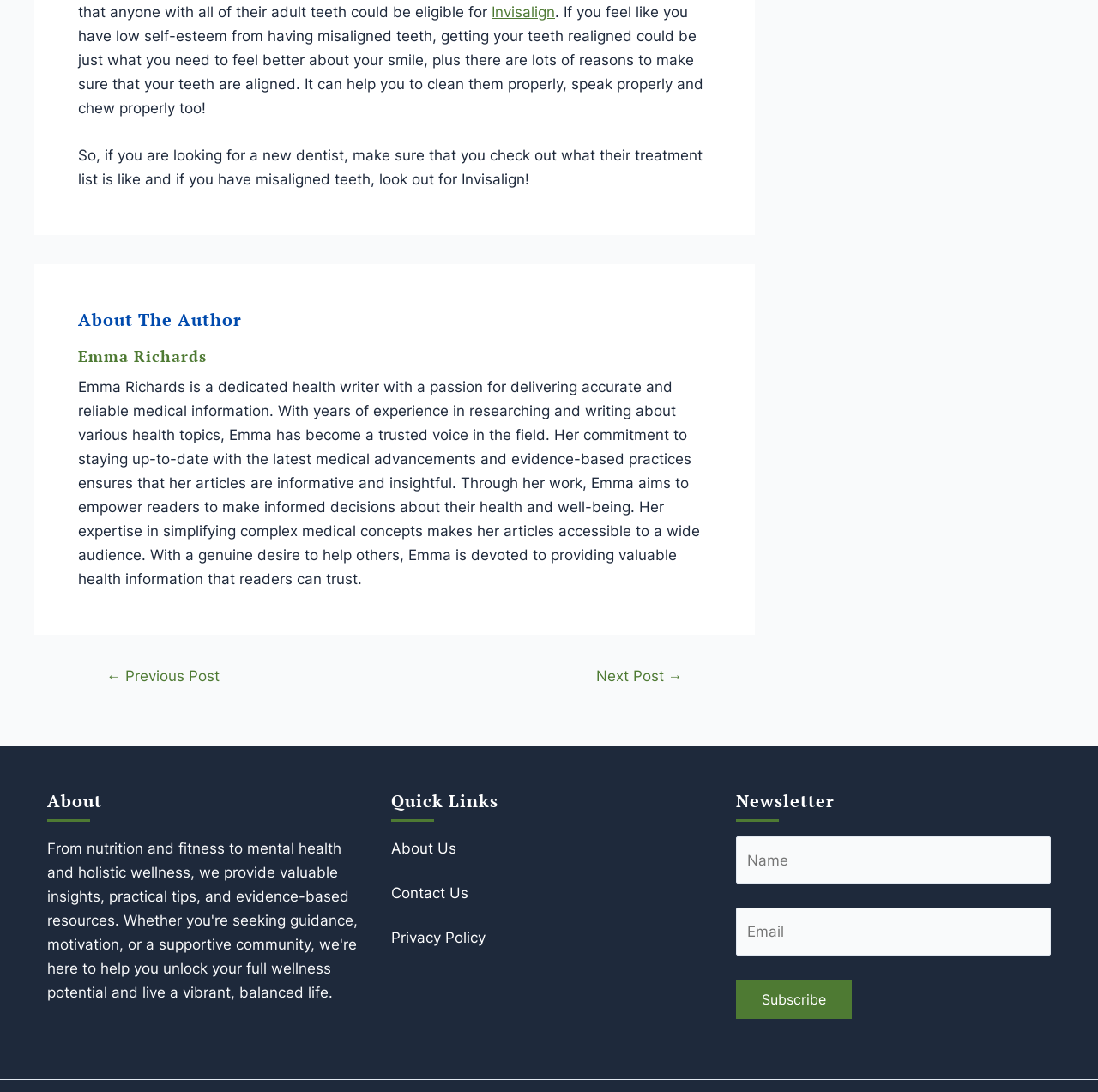Provide a one-word or one-phrase answer to the question:
What is the topic of the article?

Invisalign